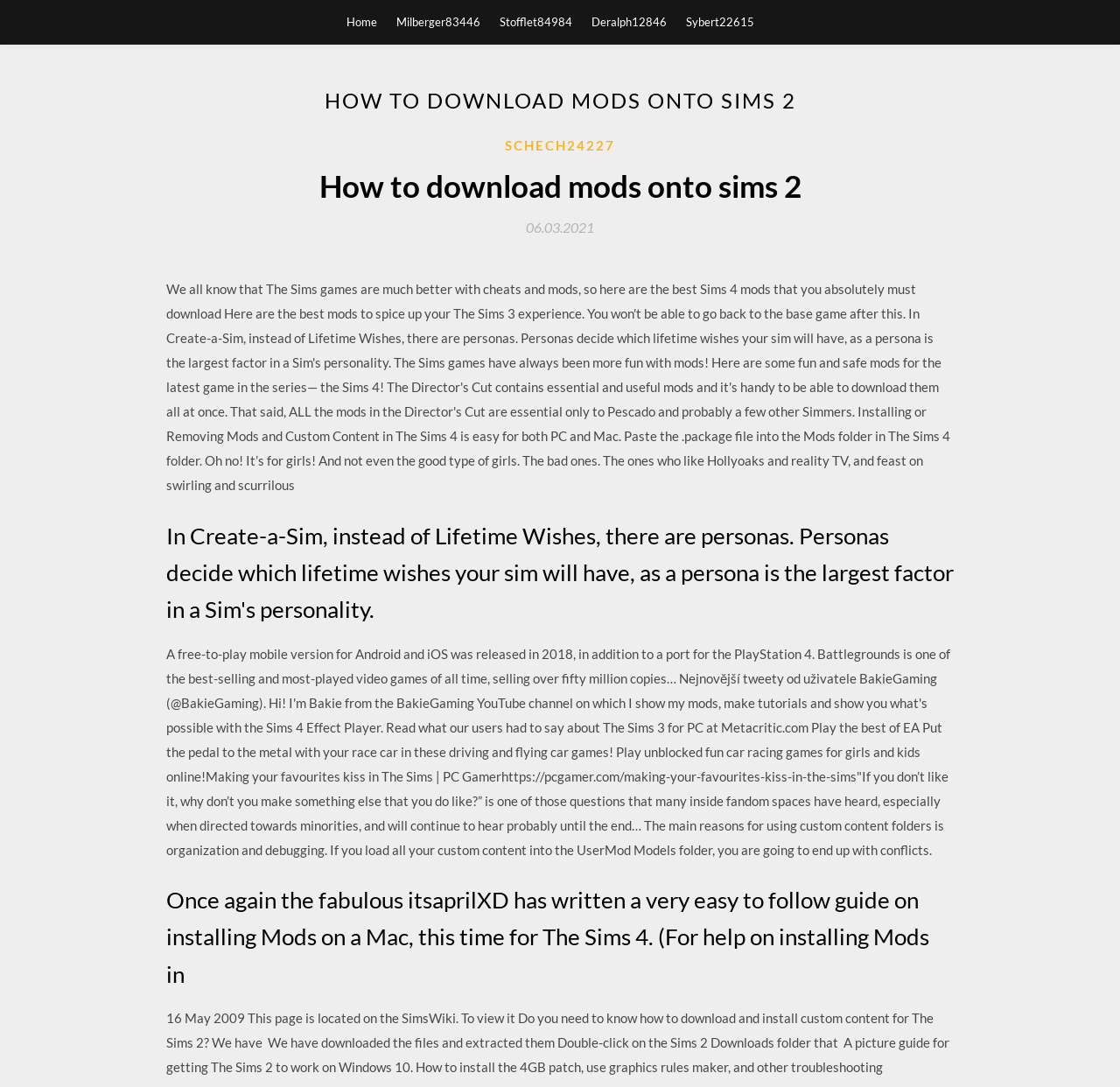Offer a detailed account of what is visible on the webpage.

This webpage is about downloading mods for the Sims 2 game. At the top, there are five links to different user profiles, namely "Home", "Milberger83446", "Stofflet84984", "Deralph12846", and "Sybert22615". Below these links, there is a large header that reads "HOW TO DOWNLOAD MODS ONTO SIMS 2". 

Underneath the header, there is a section with a link to "SCHECH24227" and a heading that repeats the title "How to download mods onto sims 2". To the right of this heading, there is a link to a date, "06.03.2021". 

The main content of the webpage is divided into four sections. The first section explains that in Create-a-Sim, personas decide which lifetime wishes a sim will have, and that a persona is the largest factor in a Sim's personality. 

The second section appears to be a quote or excerpt from a text about a mobile version of the game being released in 2018, as well as its success in terms of sales. 

The third section is a quote from a user named BakieGaming, who talks about their YouTube channel and mods for the Sims 4. 

The fourth and final section discusses making custom content for the Sims game, including the importance of organization and debugging, and provides a link to a guide on installing mods on a Mac for the Sims 4.